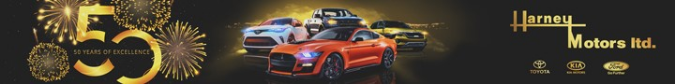What is the color of the sports car?
Based on the screenshot, provide your answer in one word or phrase.

Orange